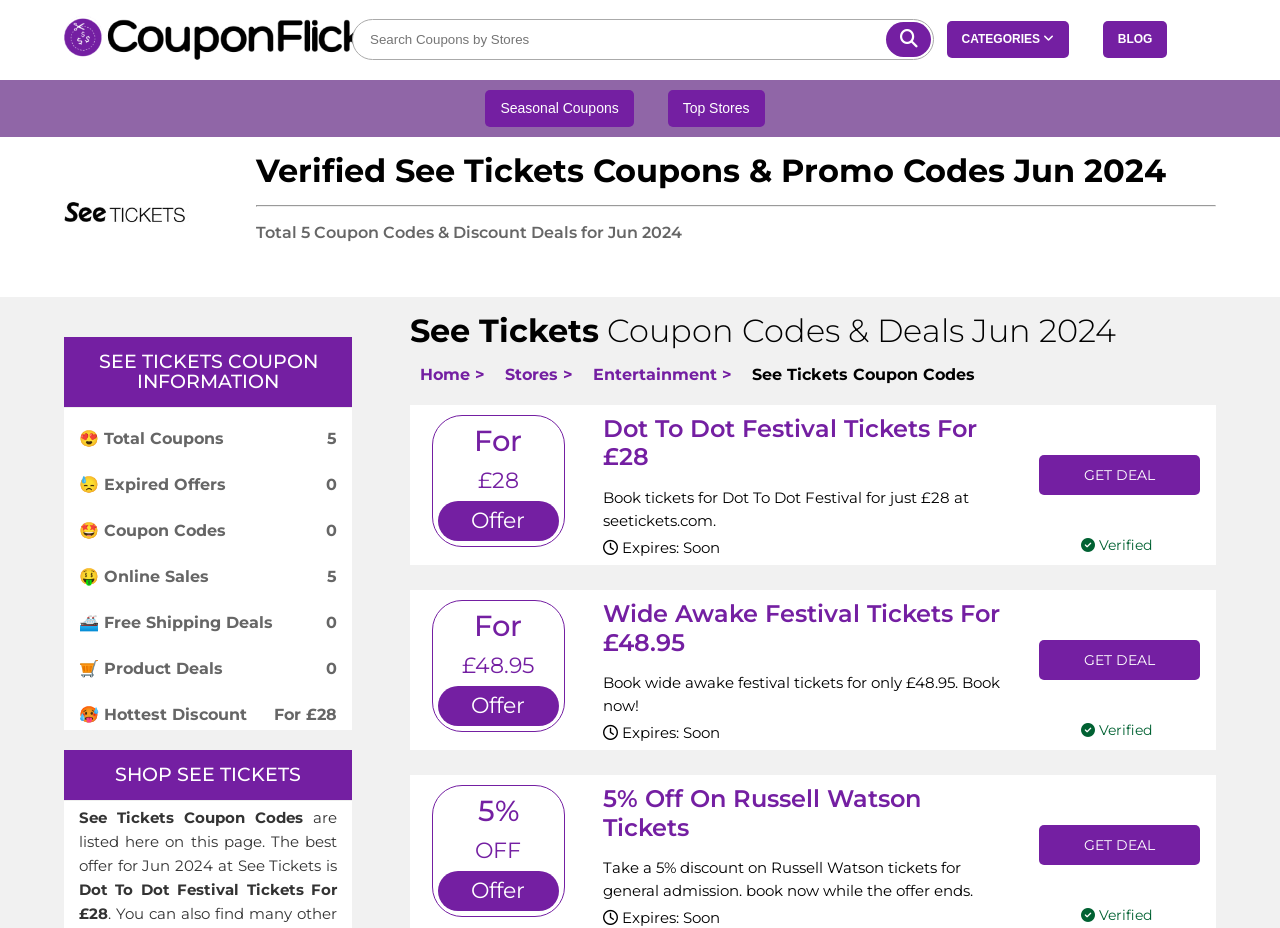What is the discount on Russell Watson Tickets?
Please provide a single word or phrase as your answer based on the image.

5% Off